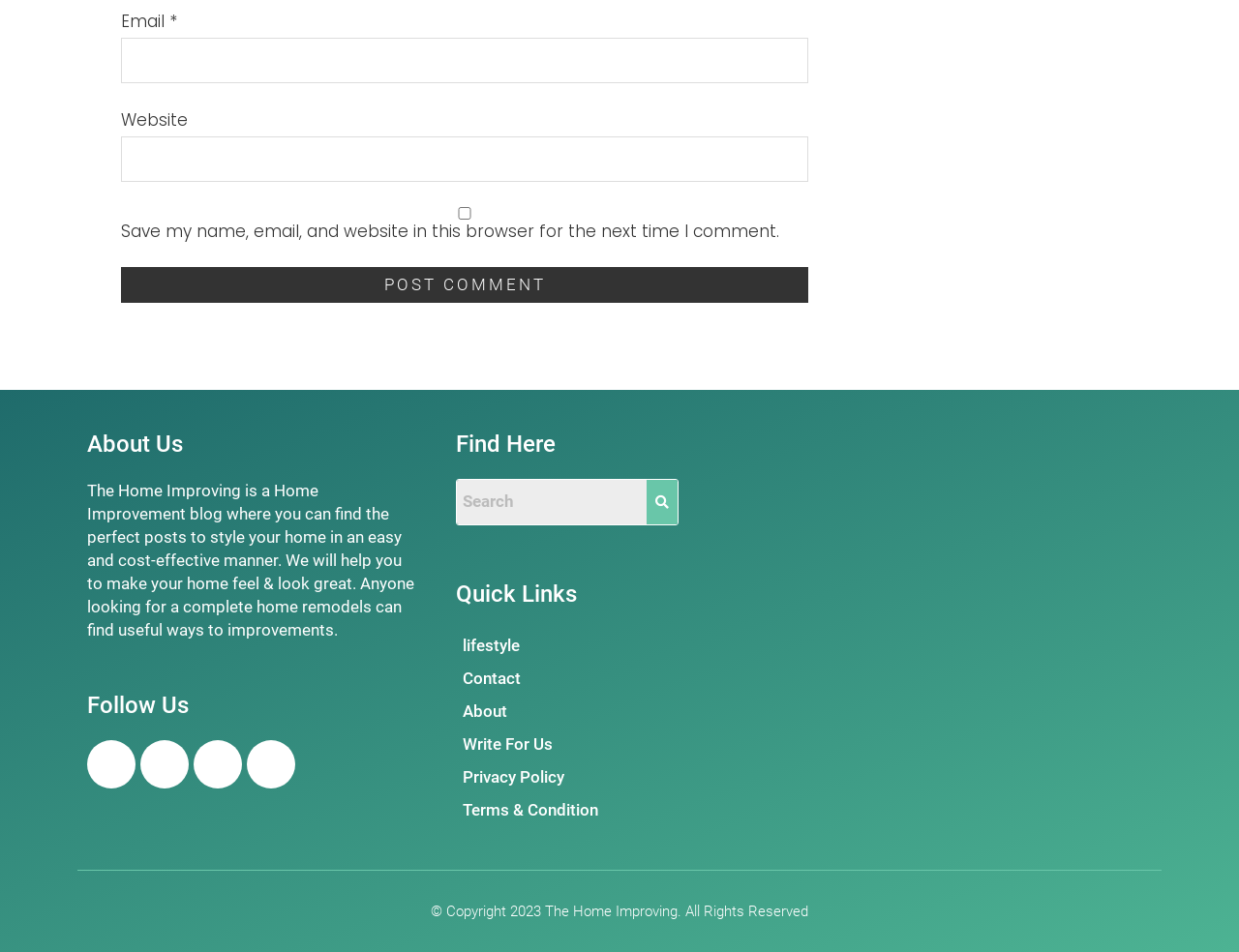Show the bounding box coordinates of the element that should be clicked to complete the task: "Search for something".

[0.368, 0.504, 0.522, 0.551]